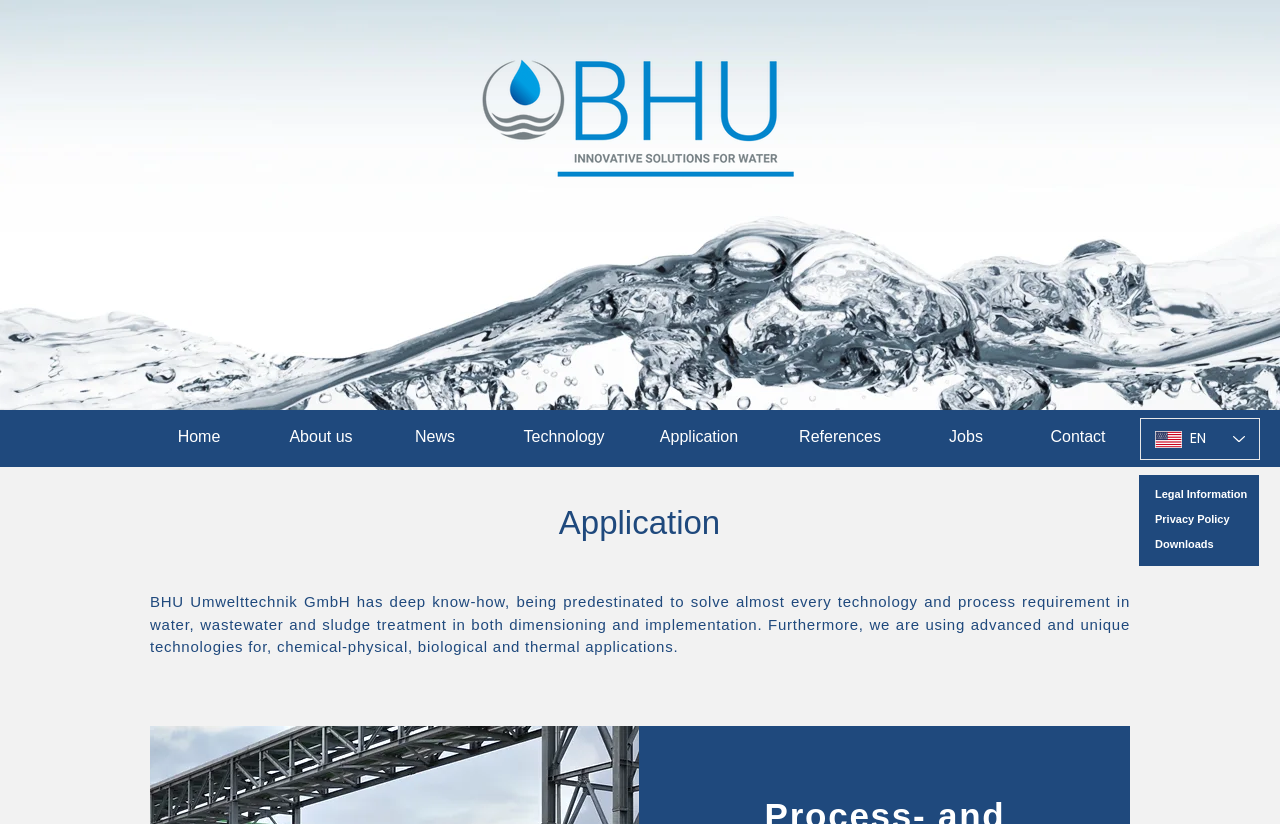Identify the bounding box for the described UI element: "Technology".

[0.4, 0.507, 0.481, 0.555]